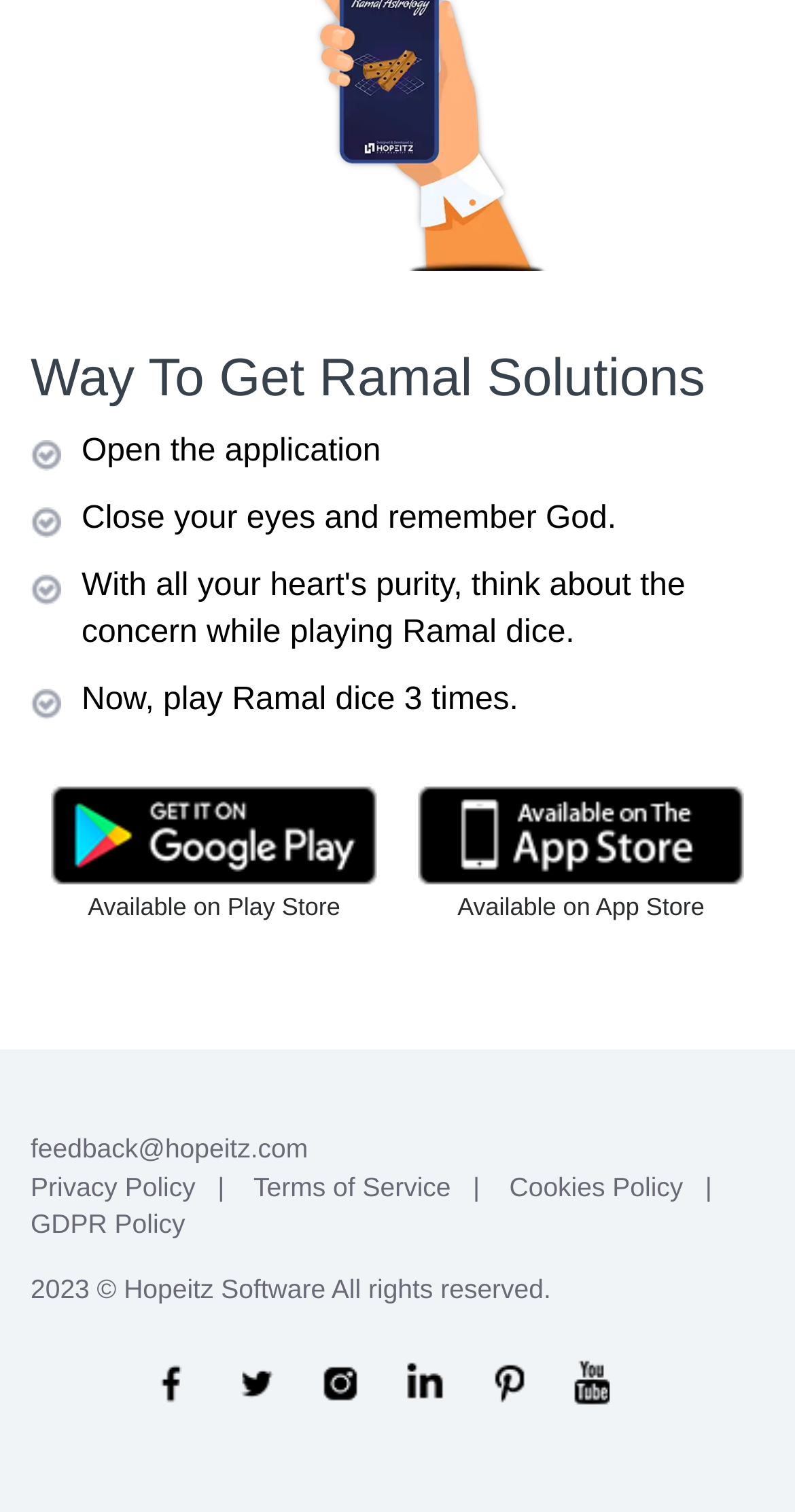Based on the visual content of the image, answer the question thoroughly: What is the email address for feedback?

The link element with the text 'feedback@hopeitz.com' provides the email address for sending feedback, which is located at the bottom of the webpage.